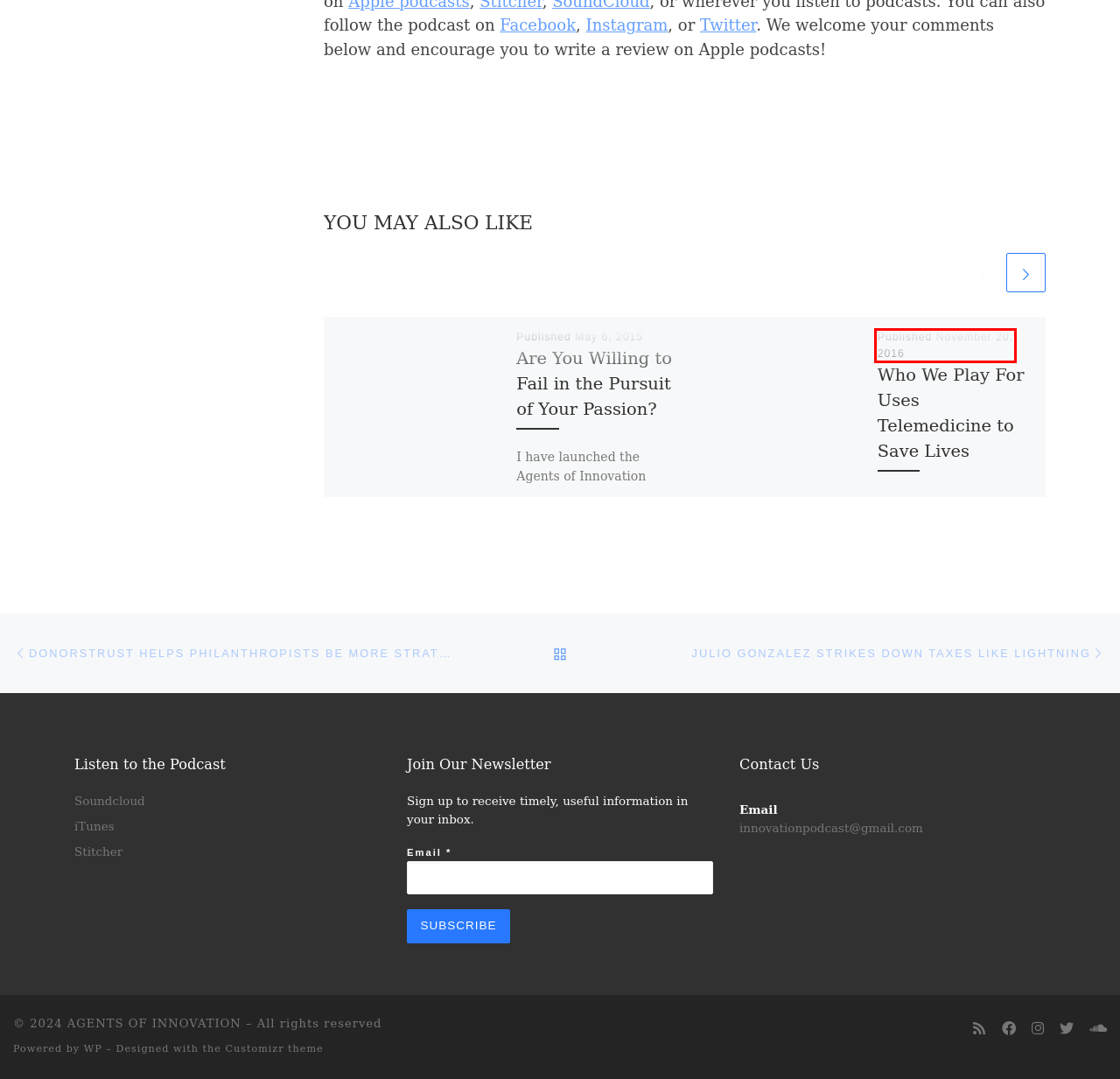You have been given a screenshot of a webpage with a red bounding box around a UI element. Select the most appropriate webpage description for the new webpage that appears after clicking the element within the red bounding box. The choices are:
A. Who We Play For Uses Telemedicine to Save Lives – AGENTS OF INNOVATION
B. Are You Willing to Fail in the Pursuit of Your Passion? – AGENTS OF INNOVATION
C. aoiadmin – AGENTS OF INNOVATION
D. Join the Community – AGENTS OF INNOVATION
E. Customizr WordPress Theme | Press Customizr
F. Episode Archives – AGENTS OF INNOVATION
G. Julio Gonzalez Strikes Down Taxes Like Lightning – AGENTS OF INNOVATION
H. About the Podcast – AGENTS OF INNOVATION

A